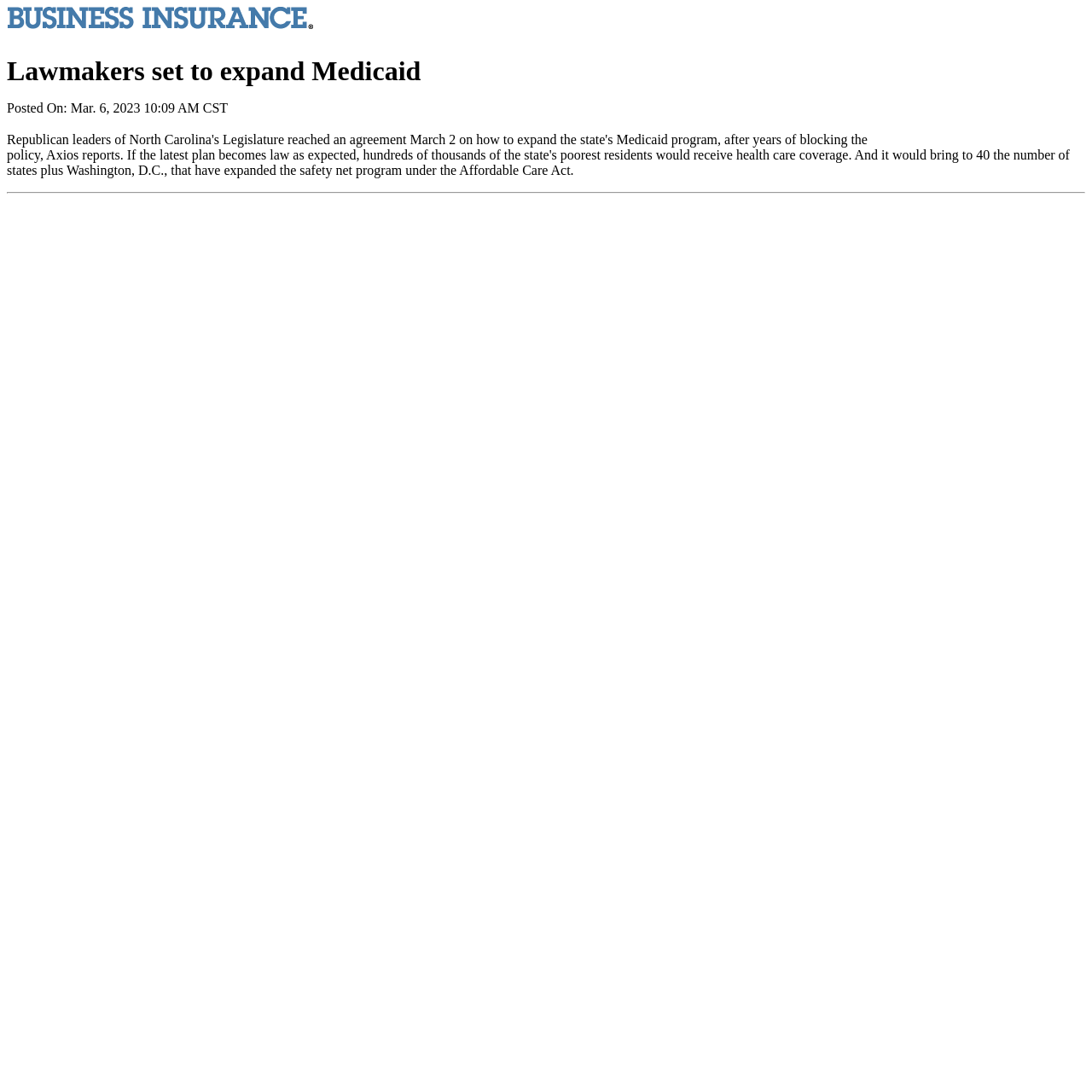Could you identify the text that serves as the heading for this webpage?

Lawmakers set to expand Medicaid